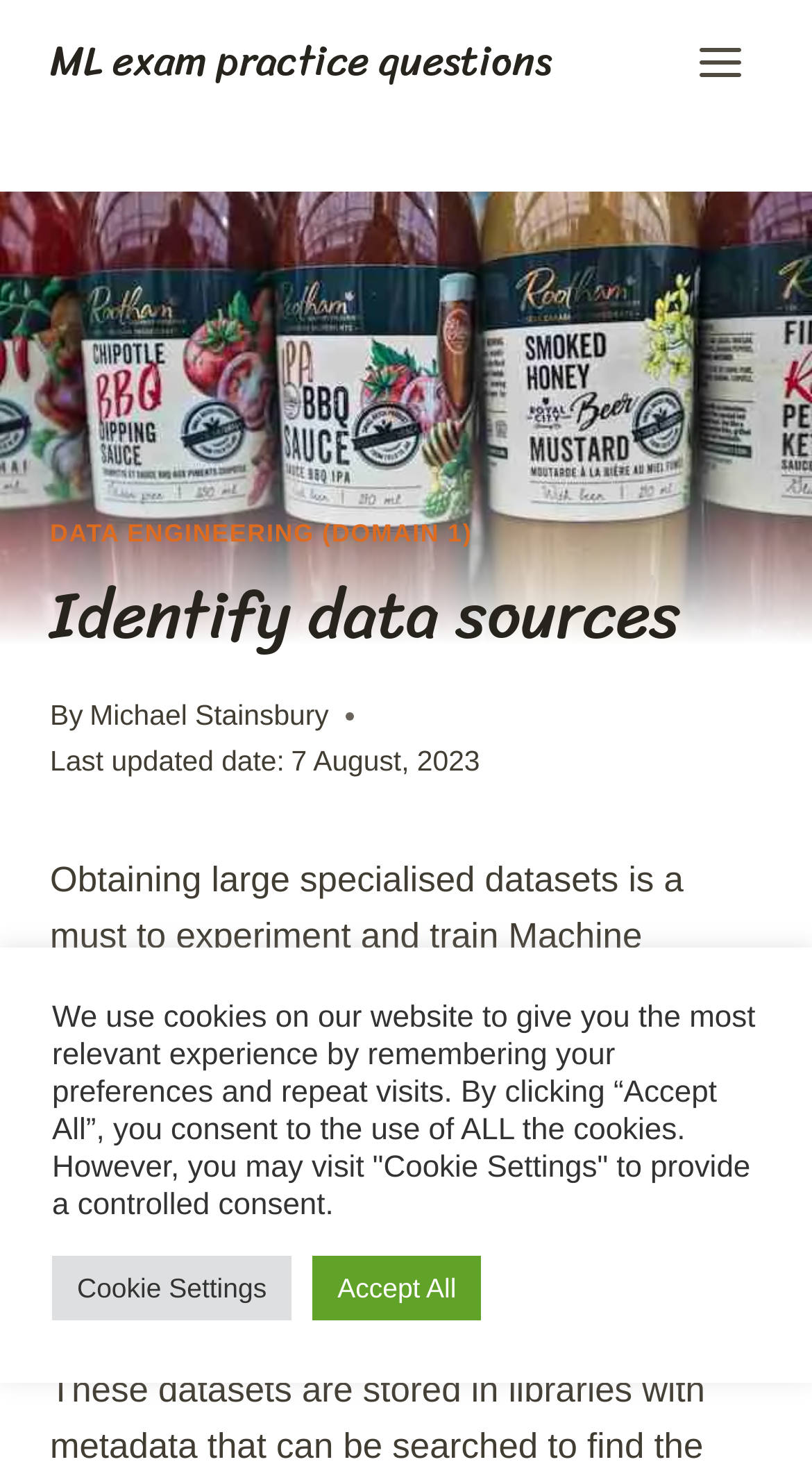Determine the main headline from the webpage and extract its text.

Identify data sources